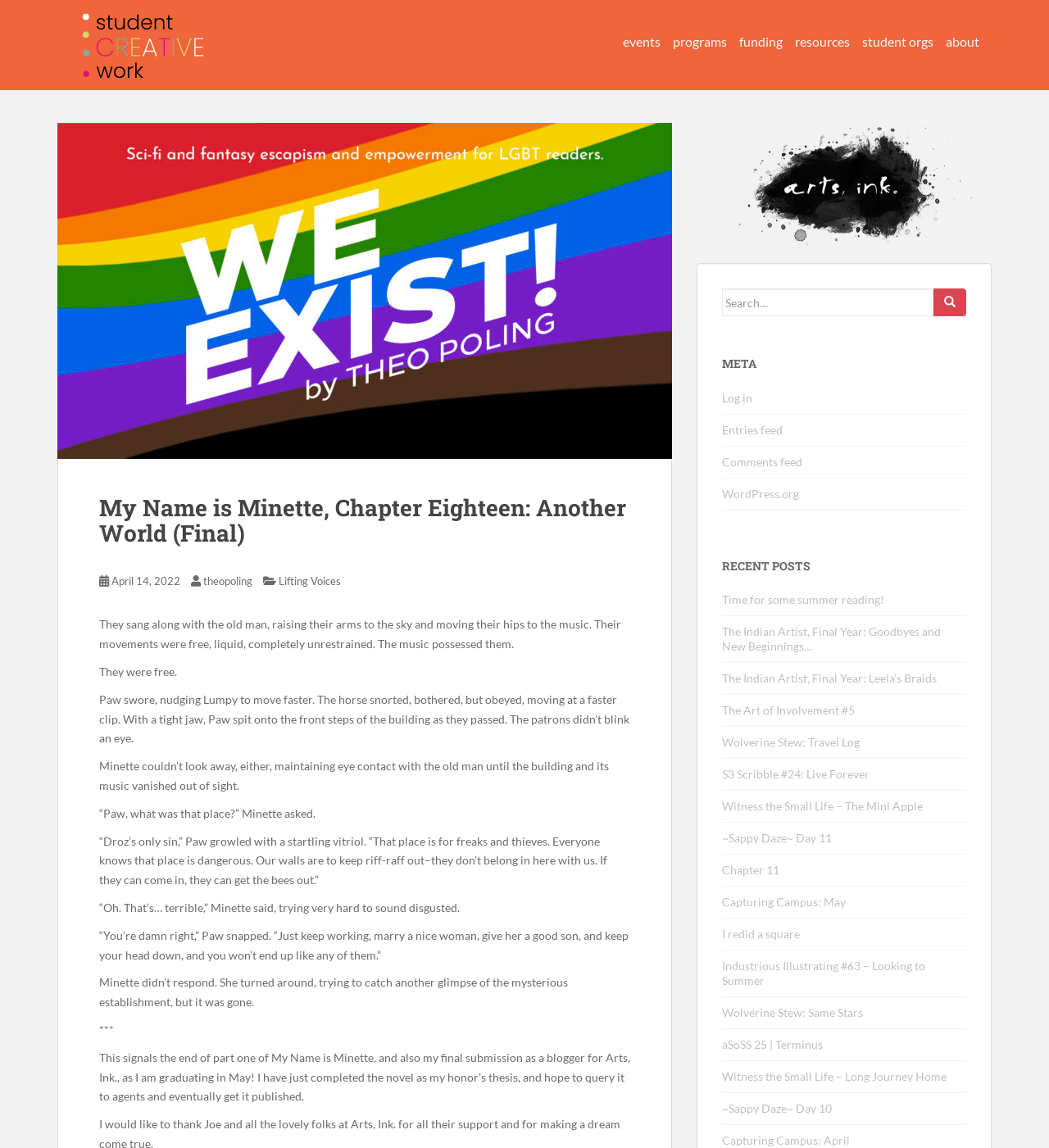Find the bounding box coordinates for the element described here: "Chapter 11".

[0.688, 0.752, 0.743, 0.764]